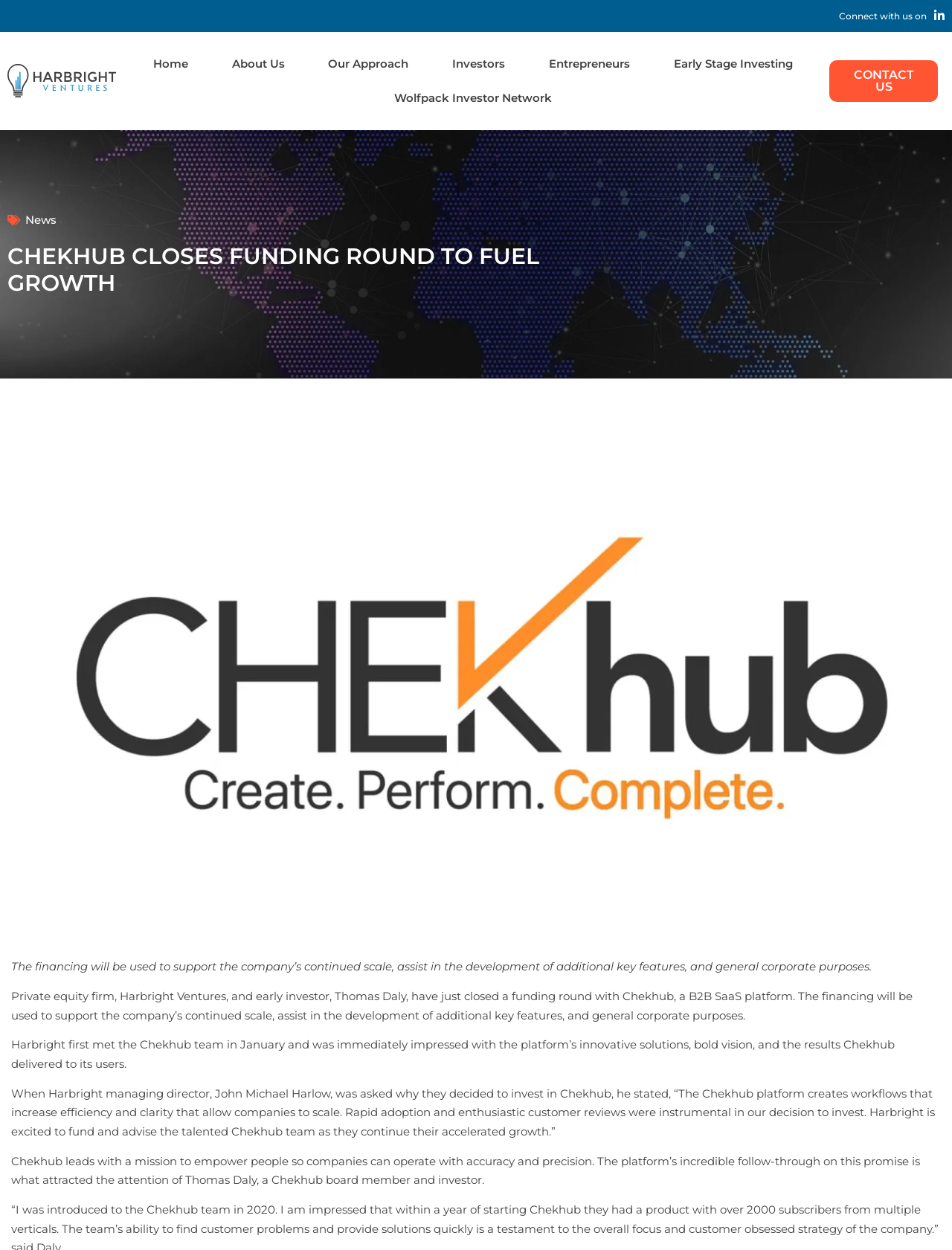Please identify the bounding box coordinates of the clickable area that will allow you to execute the instruction: "Click the 'Connect with us on' button".

[0.881, 0.008, 0.992, 0.017]